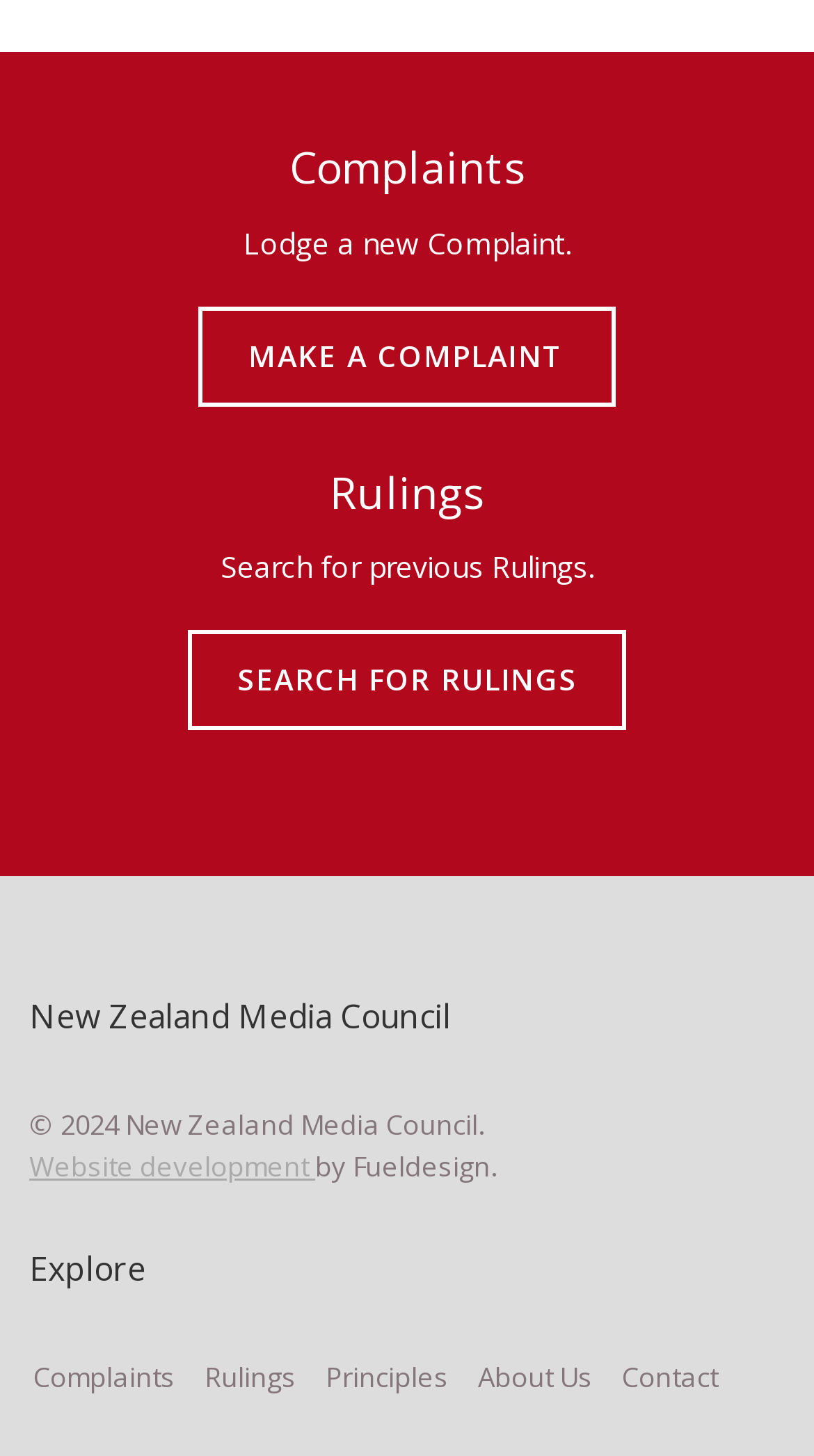Provide the bounding box coordinates for the UI element that is described as: "Website development".

[0.036, 0.787, 0.387, 0.813]